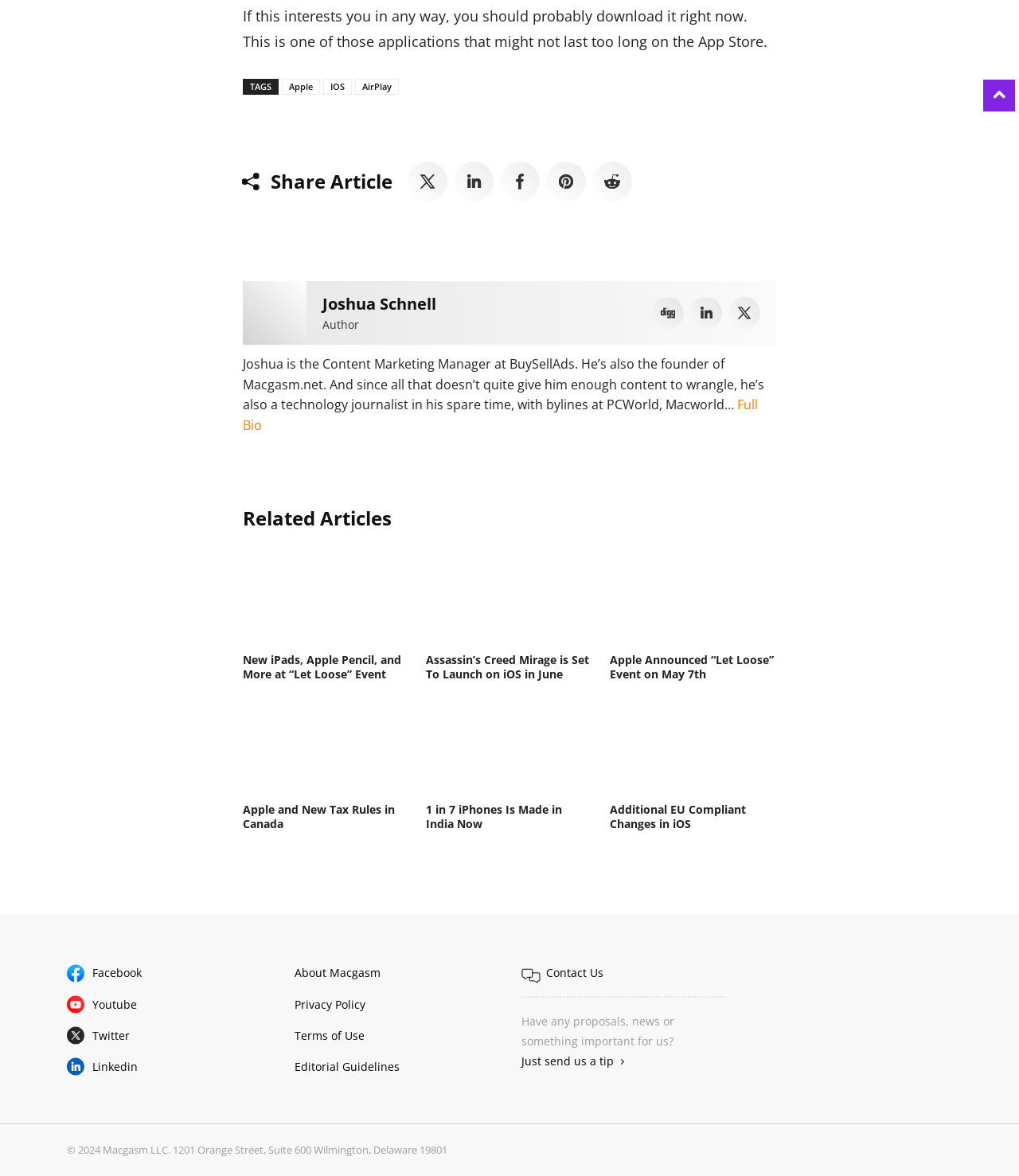Pinpoint the bounding box coordinates of the element to be clicked to execute the instruction: "Read the article 'The Ultimate Guide to Understanding Office Fit Out Costs'".

None